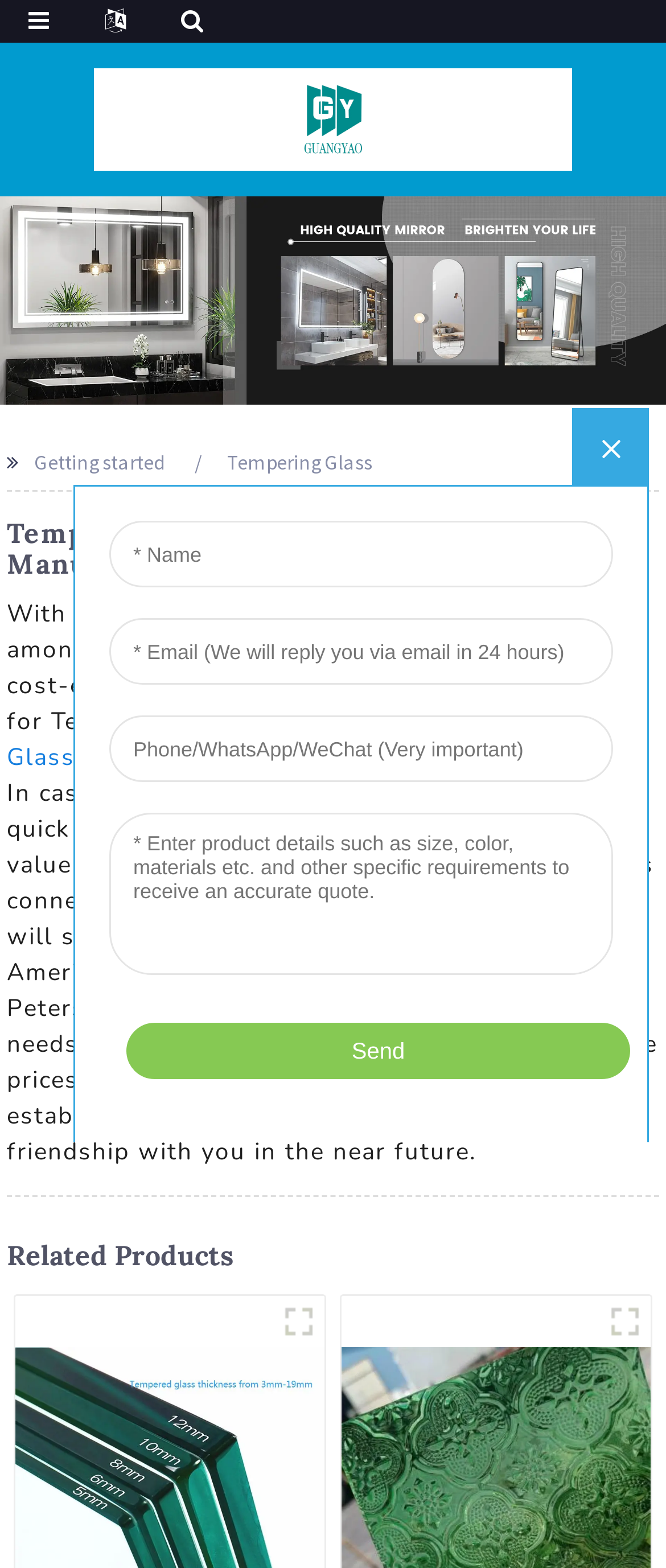Using the given description, provide the bounding box coordinates formatted as (top-left x, top-left y, bottom-right x, bottom-right y), with all values being floating point numbers between 0 and 1. Description: alt="LOGO"

[0.457, 0.065, 0.543, 0.084]